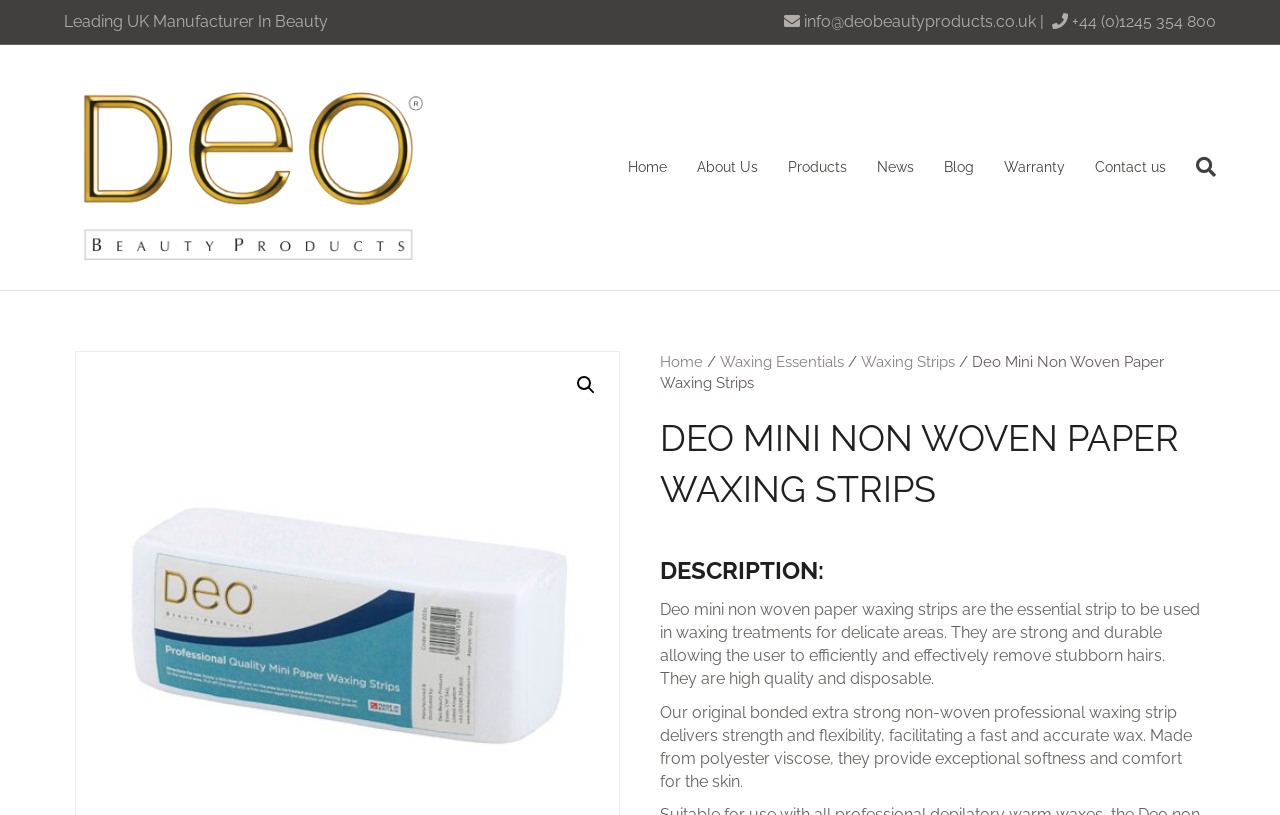Please give a concise answer to this question using a single word or phrase: 
What is the material of the waxing strips?

Polyester viscose